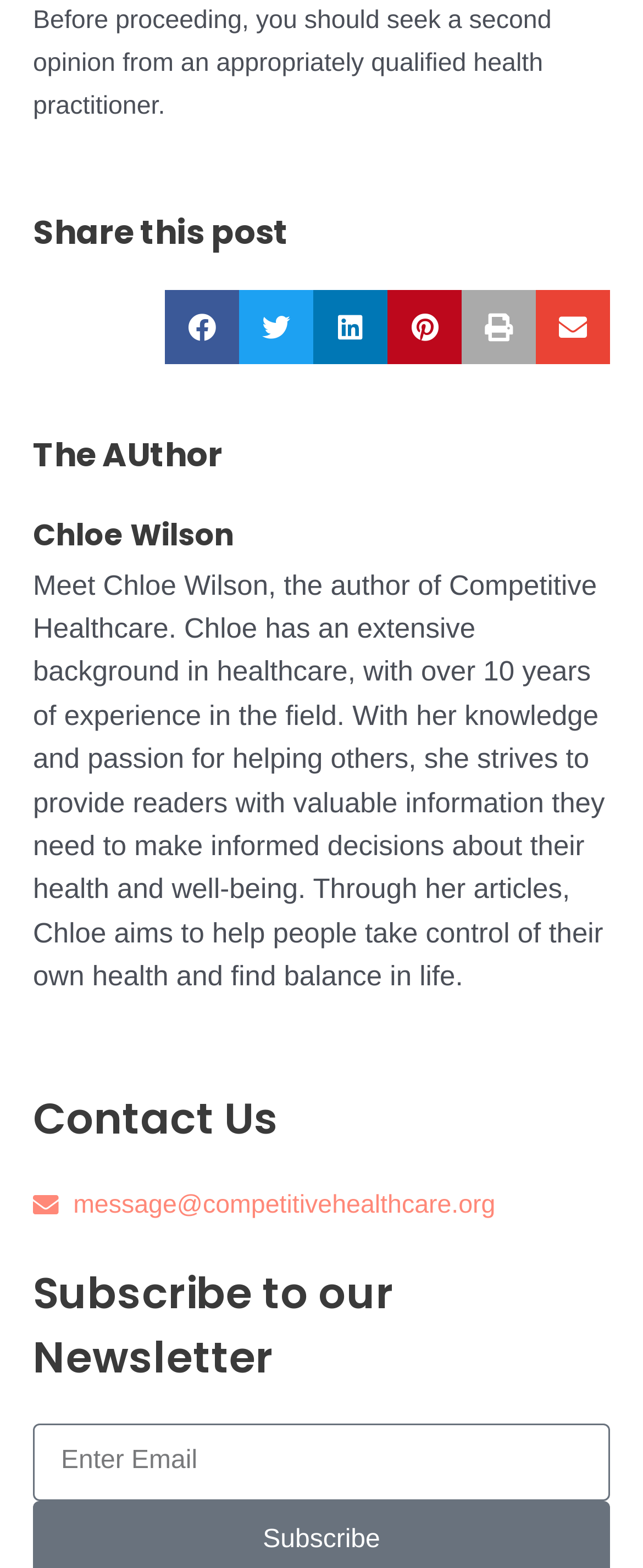How many social media platforms can you share this post on?
From the screenshot, supply a one-word or short-phrase answer.

6